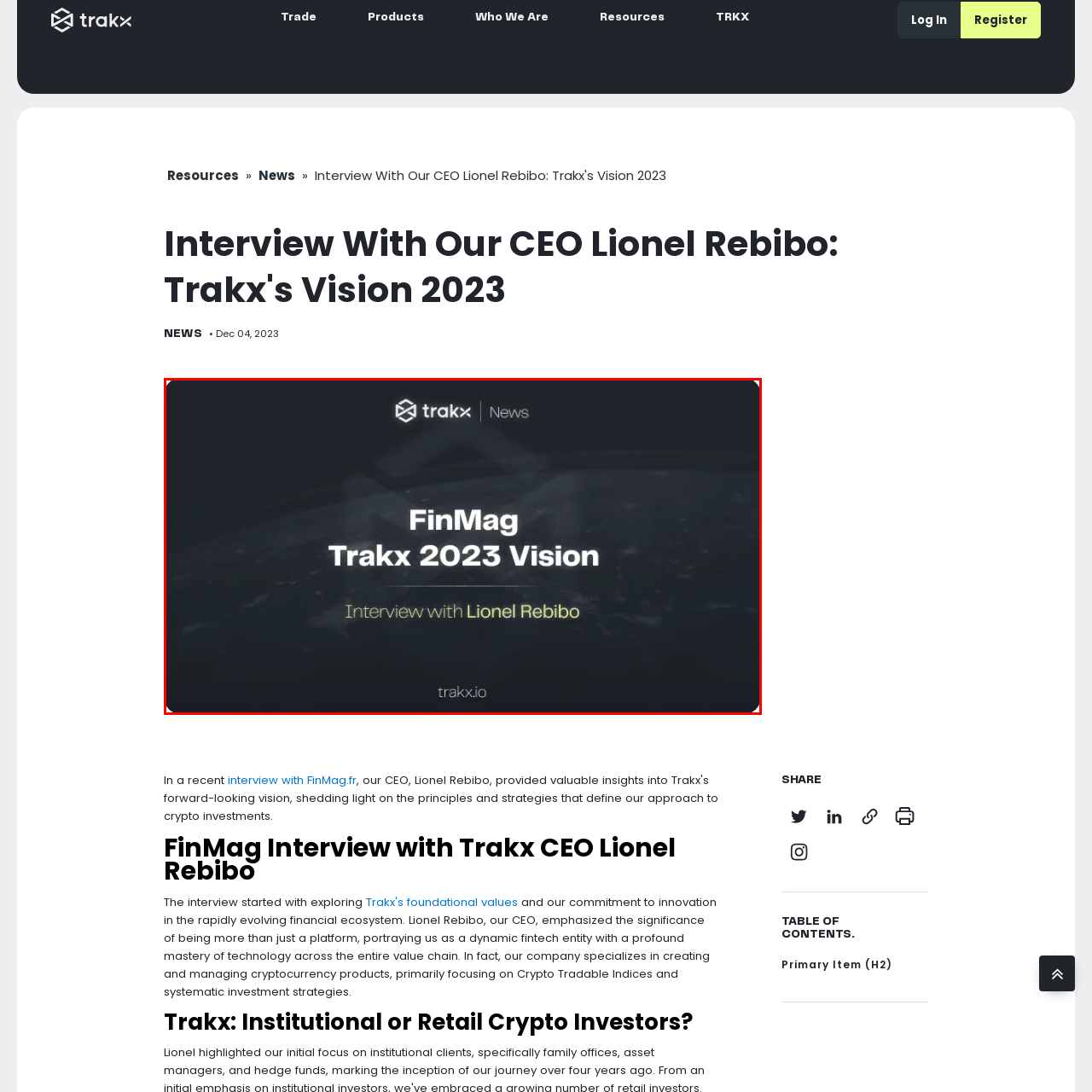What is the URL displayed at the bottom of the image?
Examine the red-bounded area in the image carefully and respond to the question with as much detail as possible.

The caption states that the URL 'trakx.io' appears at the bottom, inviting viewers to explore further.